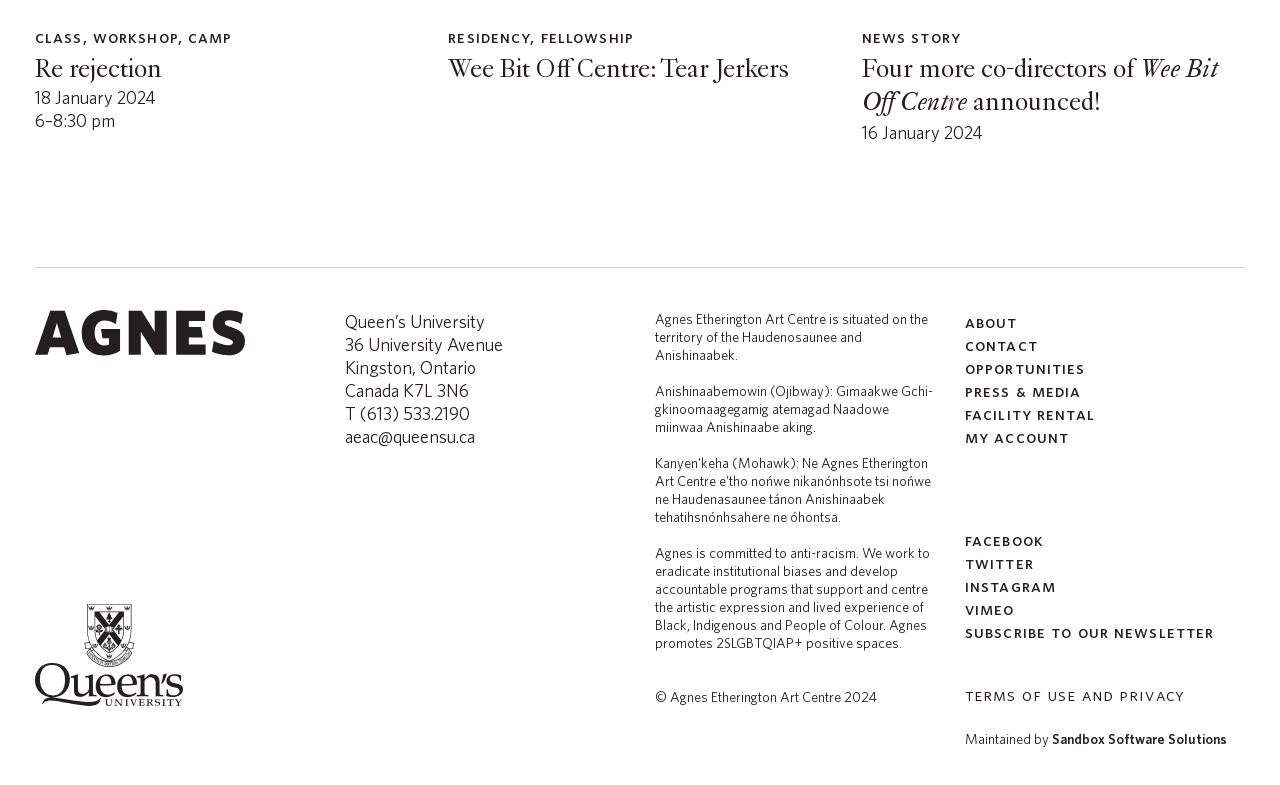Locate the bounding box coordinates of the element that should be clicked to fulfill the instruction: "Learn more about the 'Residency, Fellowship' program".

[0.35, 0.032, 0.649, 0.112]